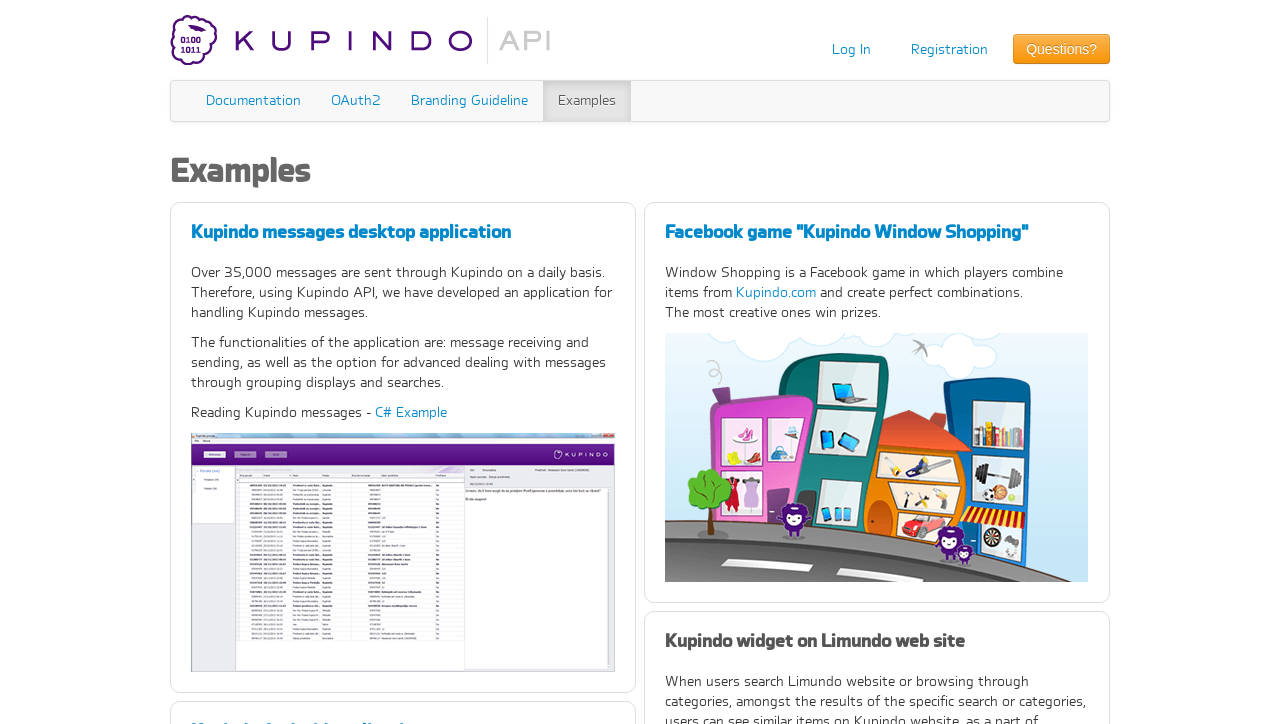What is the name of the website where the Kupindo widget is used?
From the screenshot, provide a brief answer in one word or phrase.

Limundo web site